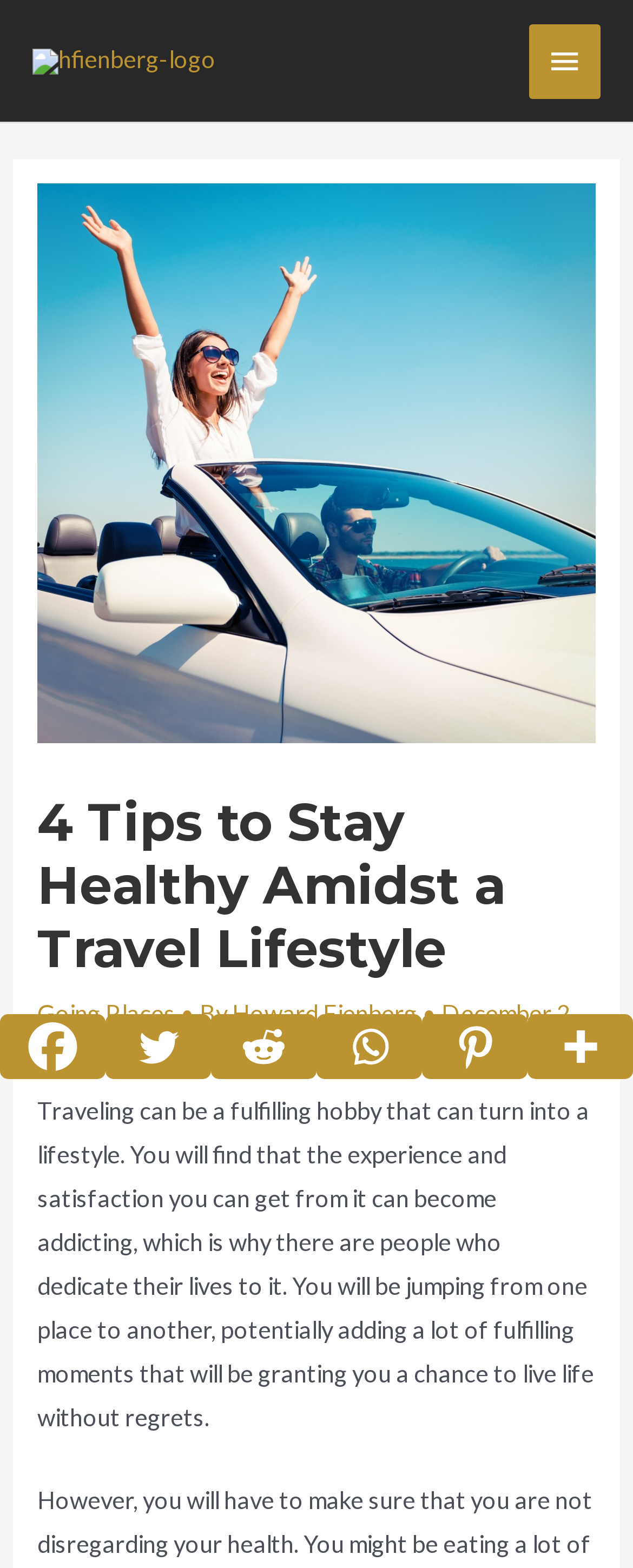Find the bounding box coordinates of the clickable region needed to perform the following instruction: "Share on Facebook". The coordinates should be provided as four float numbers between 0 and 1, i.e., [left, top, right, bottom].

[0.0, 0.647, 0.167, 0.688]